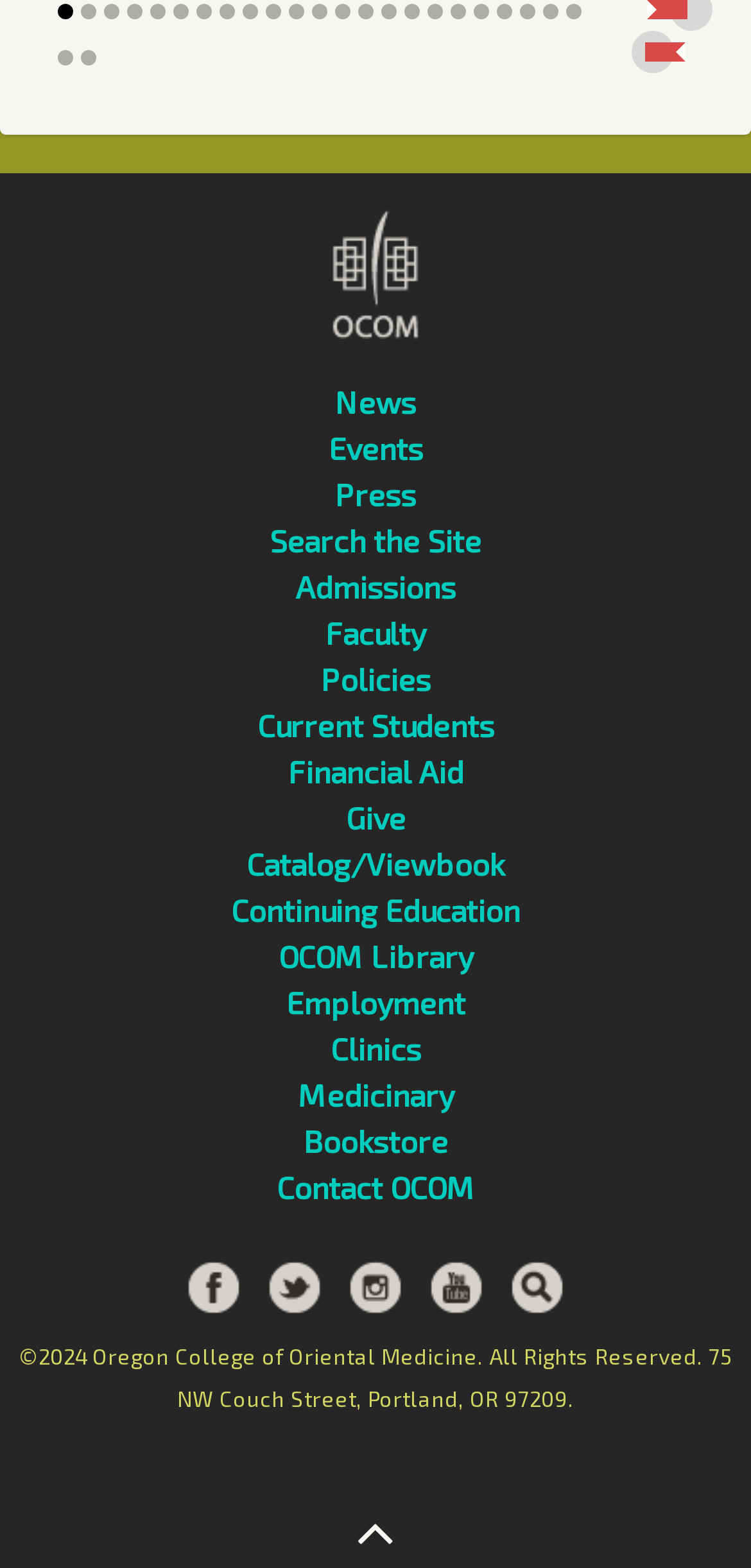What is the address of Oregon College of Oriental Medicine?
Using the image, respond with a single word or phrase.

75 NW Couch Street, Portland, OR 97209